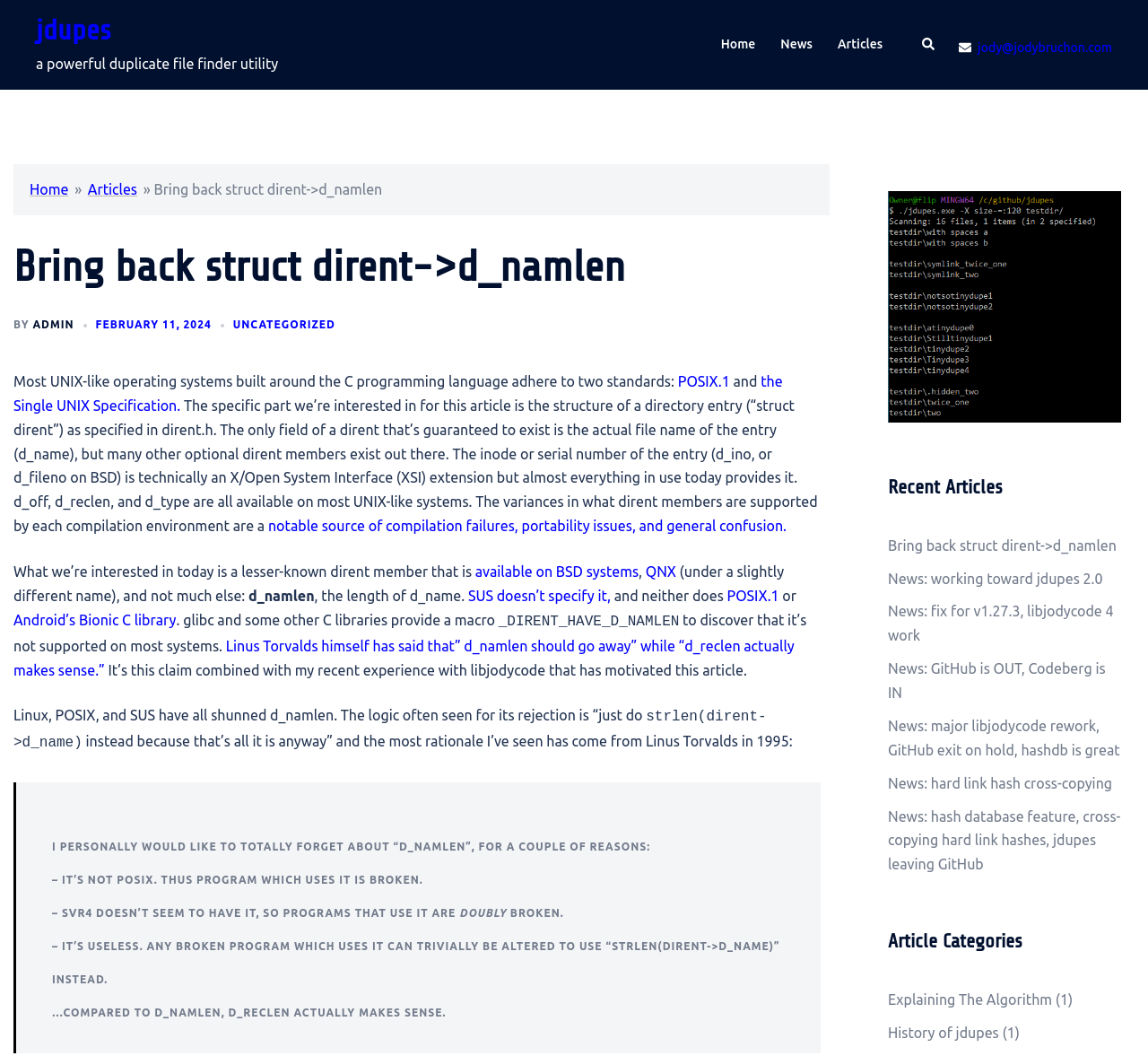Provide the bounding box coordinates for the UI element described in this sentence: "News". The coordinates should be four float values between 0 and 1, i.e., [left, top, right, bottom].

[0.68, 0.033, 0.708, 0.053]